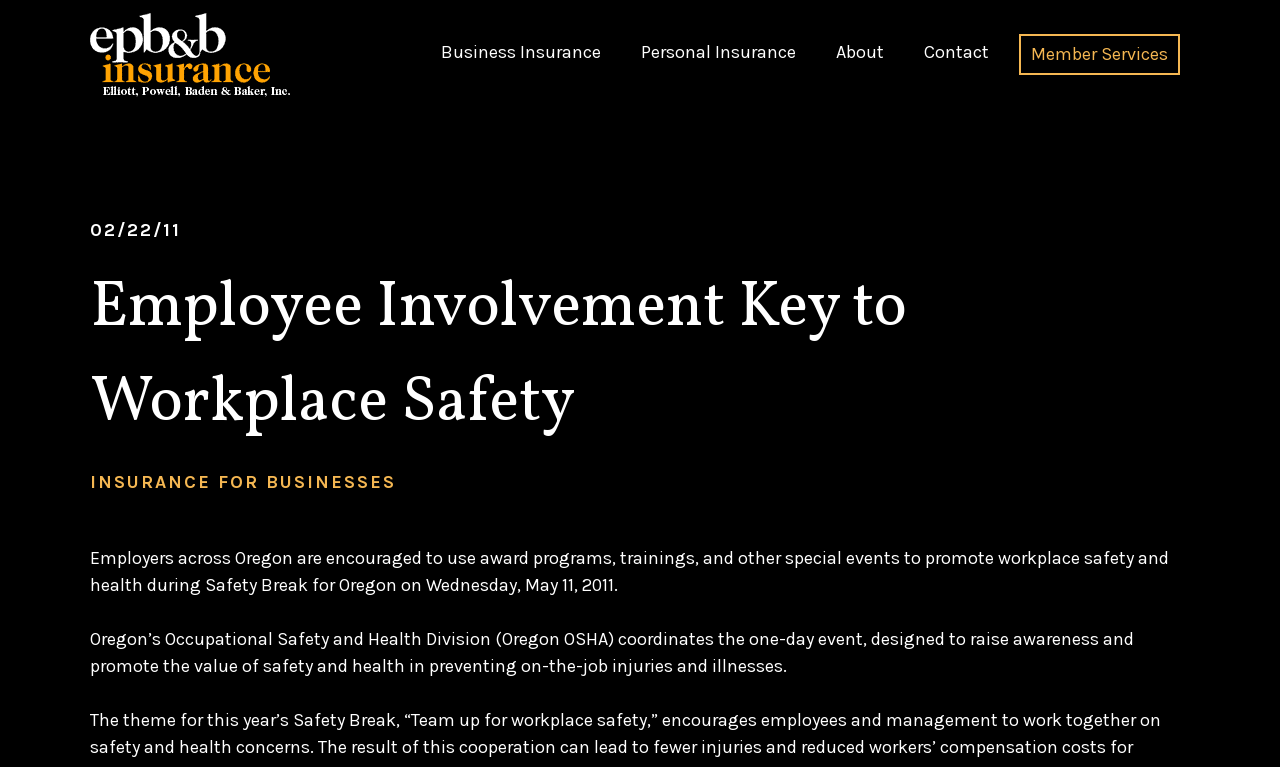Extract the main title from the webpage and generate its text.

Employee Involvement Key to Workplace Safety